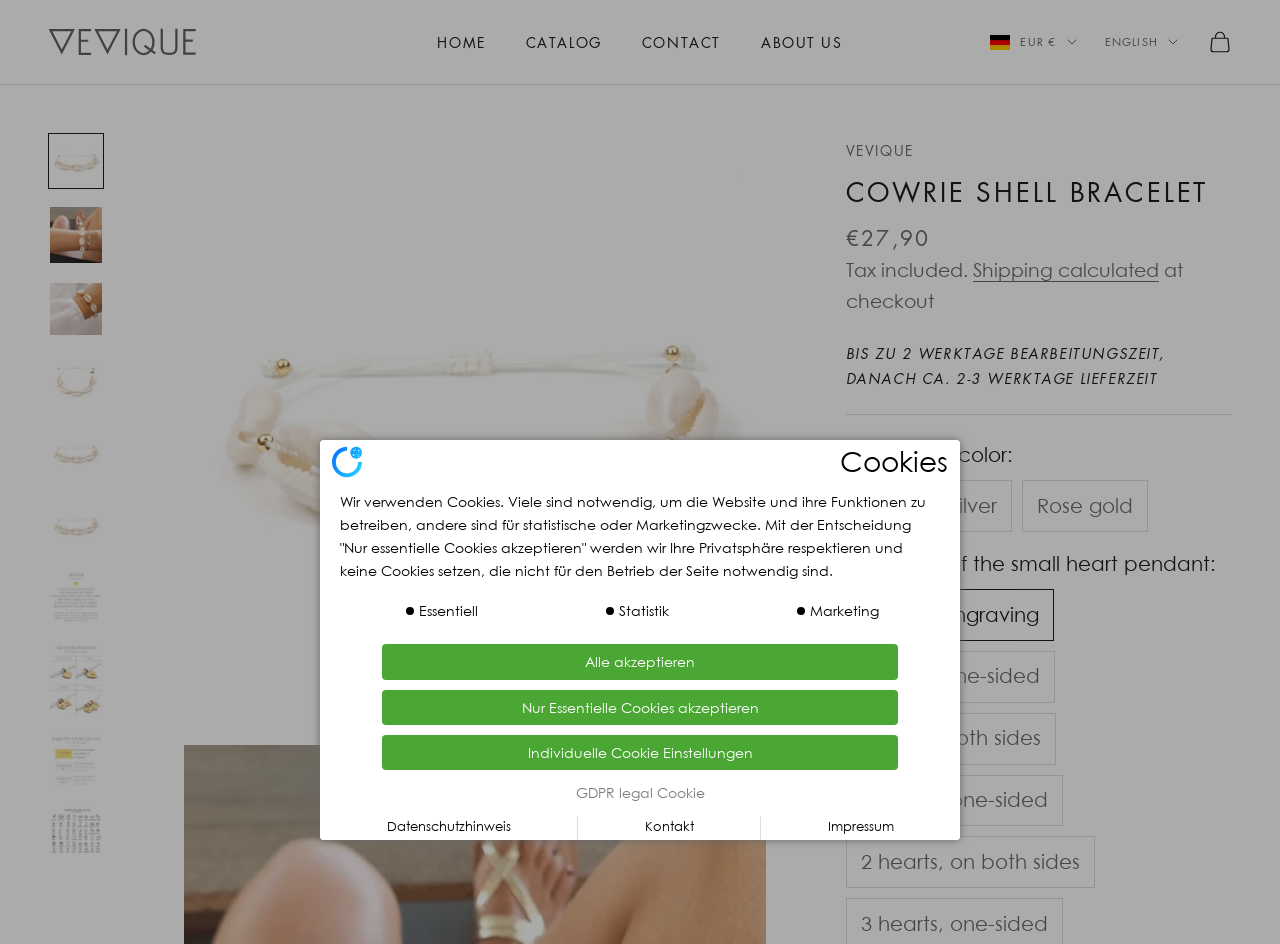How many images are there in the product gallery?
Refer to the image and provide a concise answer in one word or phrase.

10